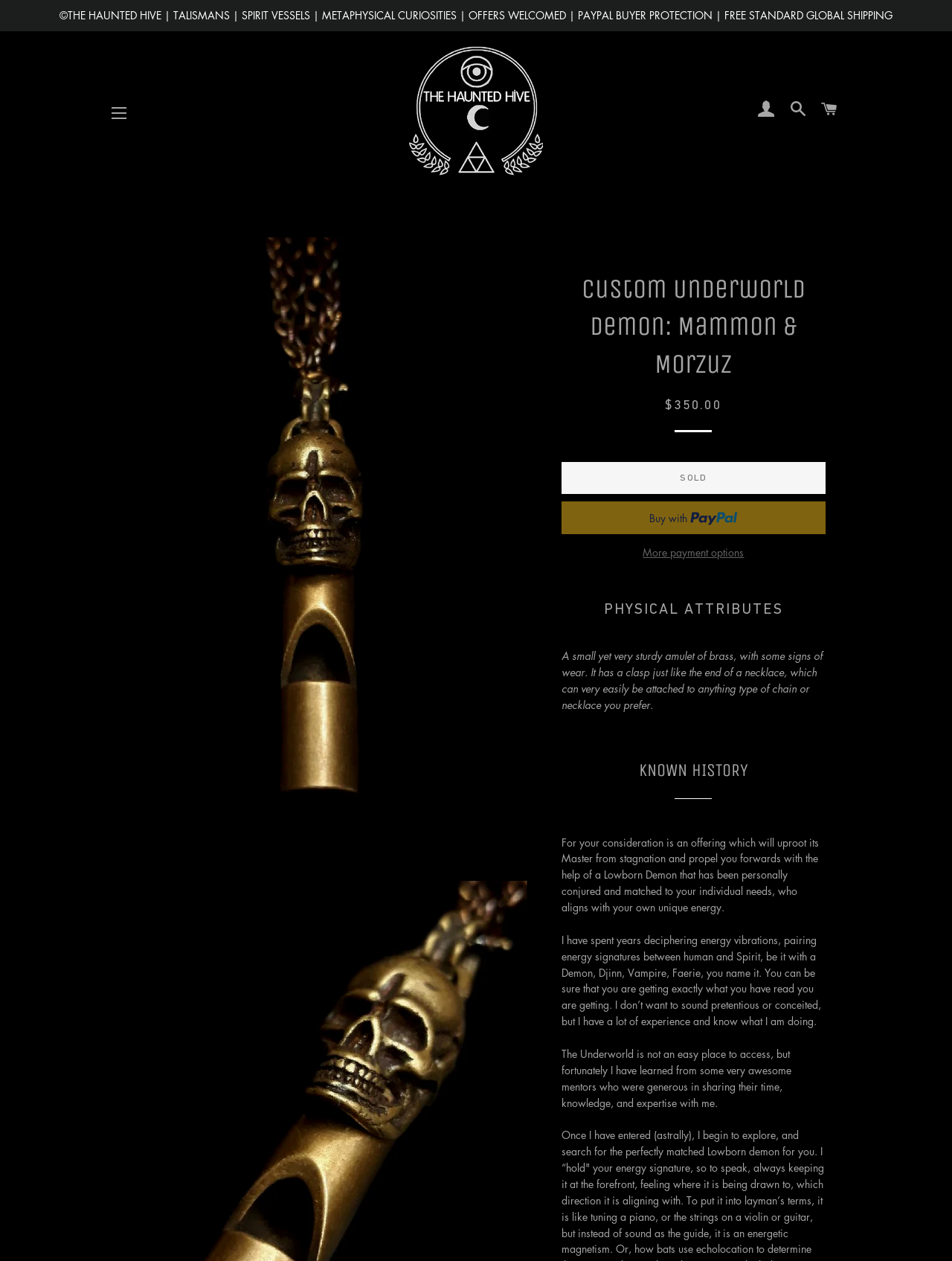What is the current status of the item?
Refer to the image and respond with a one-word or short-phrase answer.

Sold